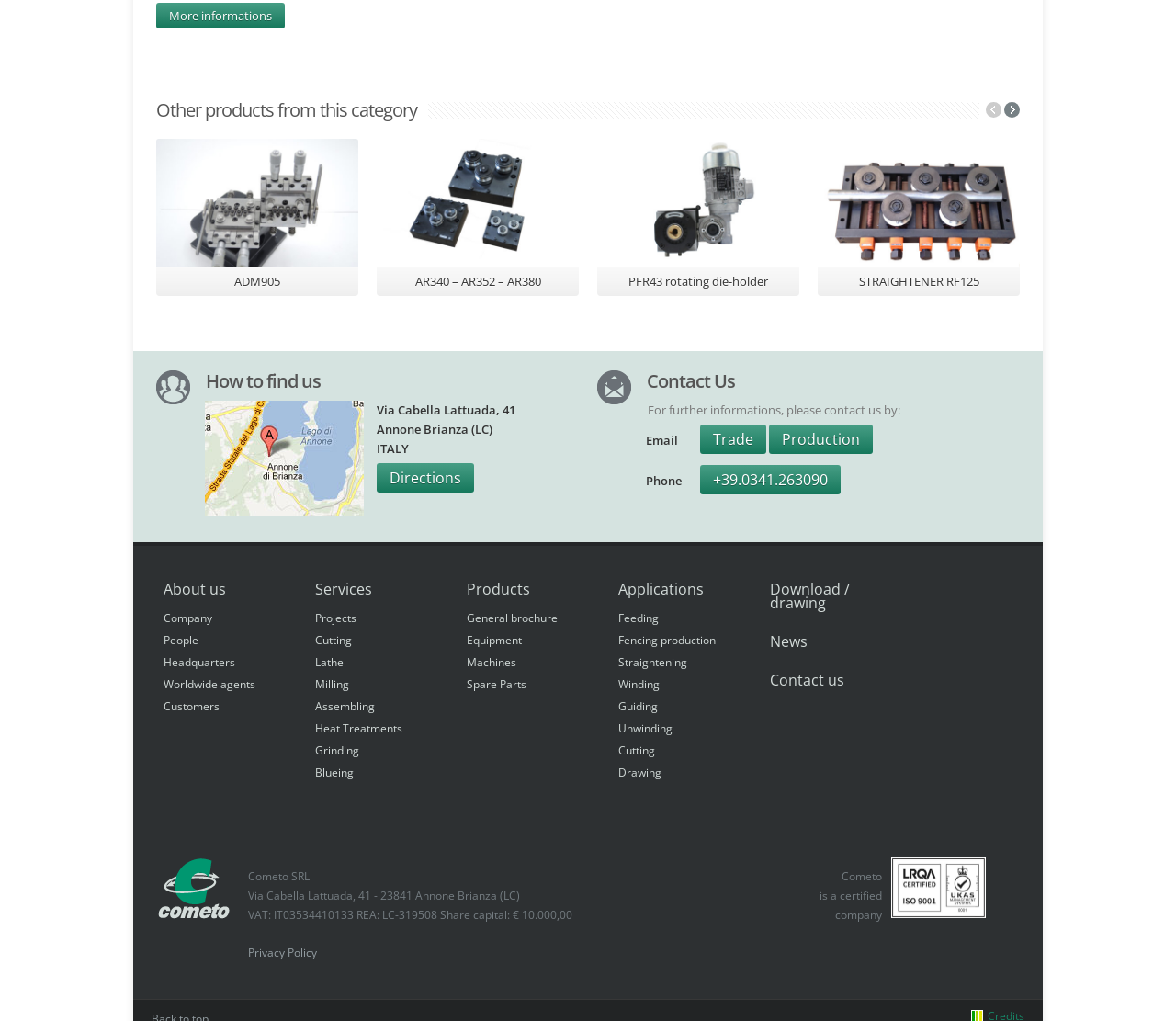What is the address of the company?
Use the image to answer the question with a single word or phrase.

Via Cabella Lattuada, 41, Annone Brianza (LC), ITALY